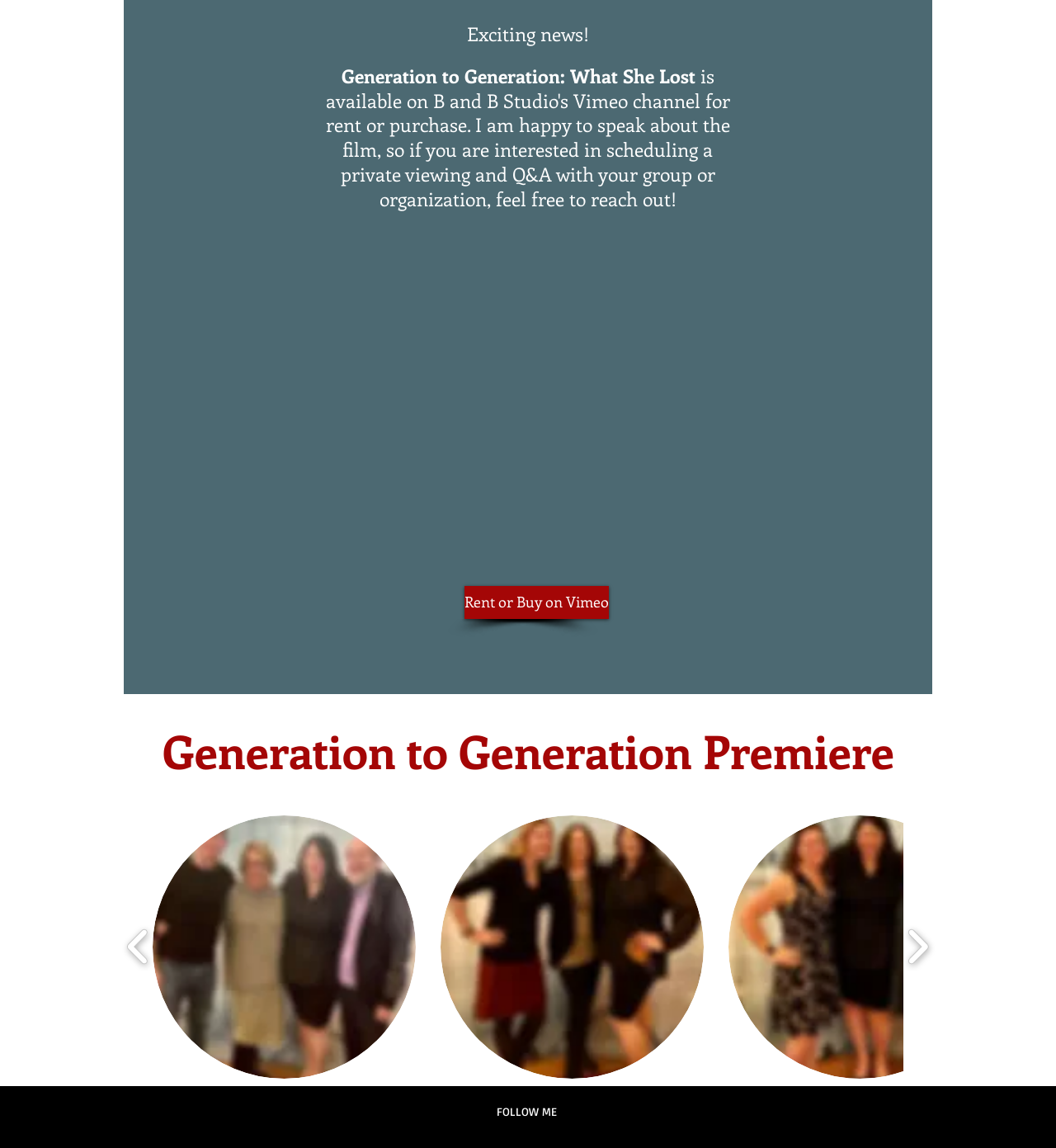Refer to the screenshot and give an in-depth answer to this question: What is the text above the 'Rent or Buy on Vimeo' link?

I found a StaticText element with the text 'Exciting news!' at coordinates [0.442, 0.018, 0.557, 0.04], which is above the 'Rent or Buy on Vimeo' link at coordinates [0.44, 0.51, 0.577, 0.539].